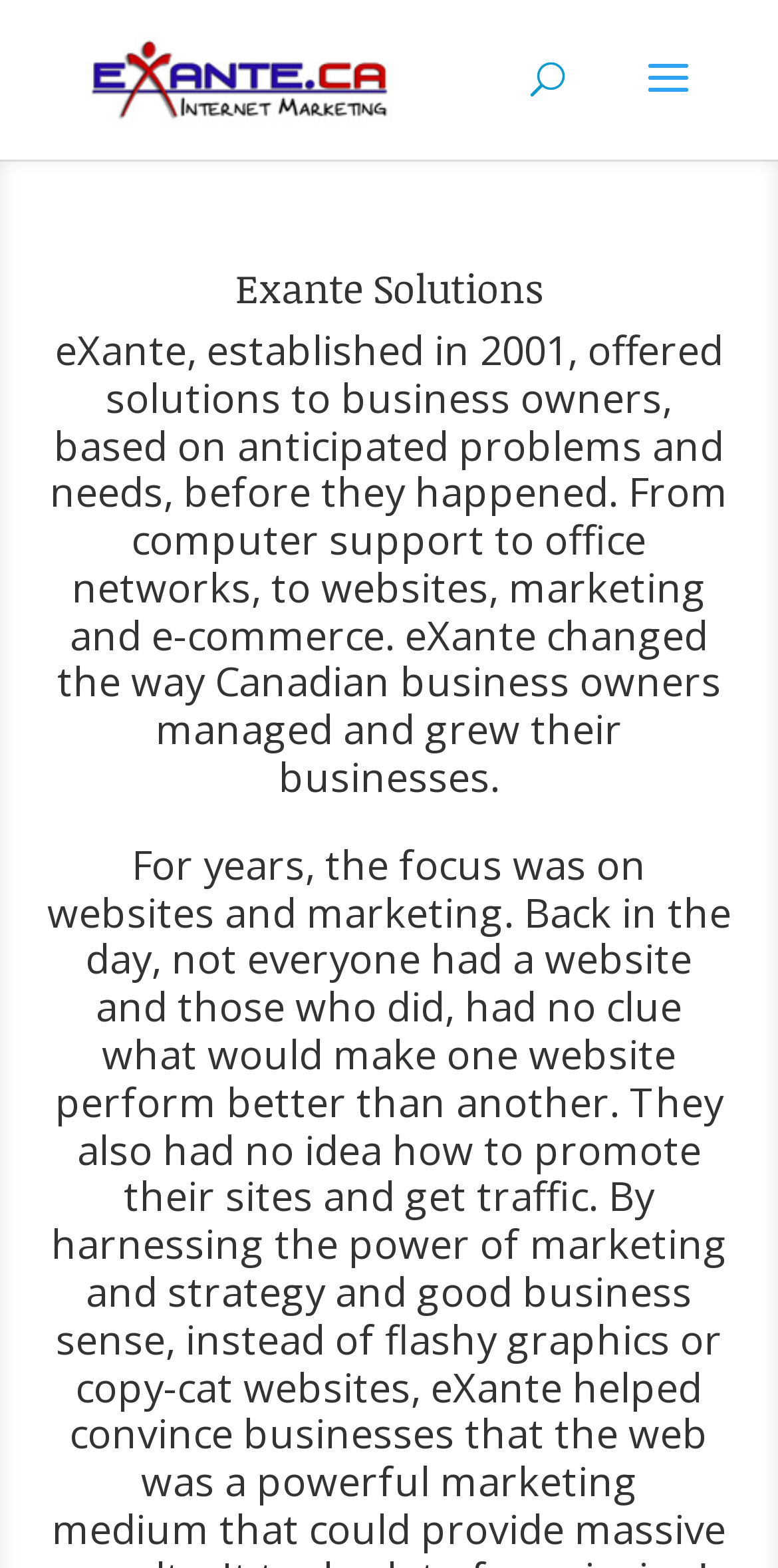Find the bounding box coordinates for the HTML element described in this sentence: "alt="eXante.ca Internet Marketing"". Provide the coordinates as four float numbers between 0 and 1, in the format [left, top, right, bottom].

[0.11, 0.037, 0.506, 0.061]